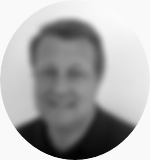How long has Colin Rust lived in Steeple Bumpstead?
Carefully analyze the image and provide a detailed answer to the question.

The caption explicitly states that Colin Rust has resided in Steeple Bumpstead for over 30 years, providing a clear answer to this question.